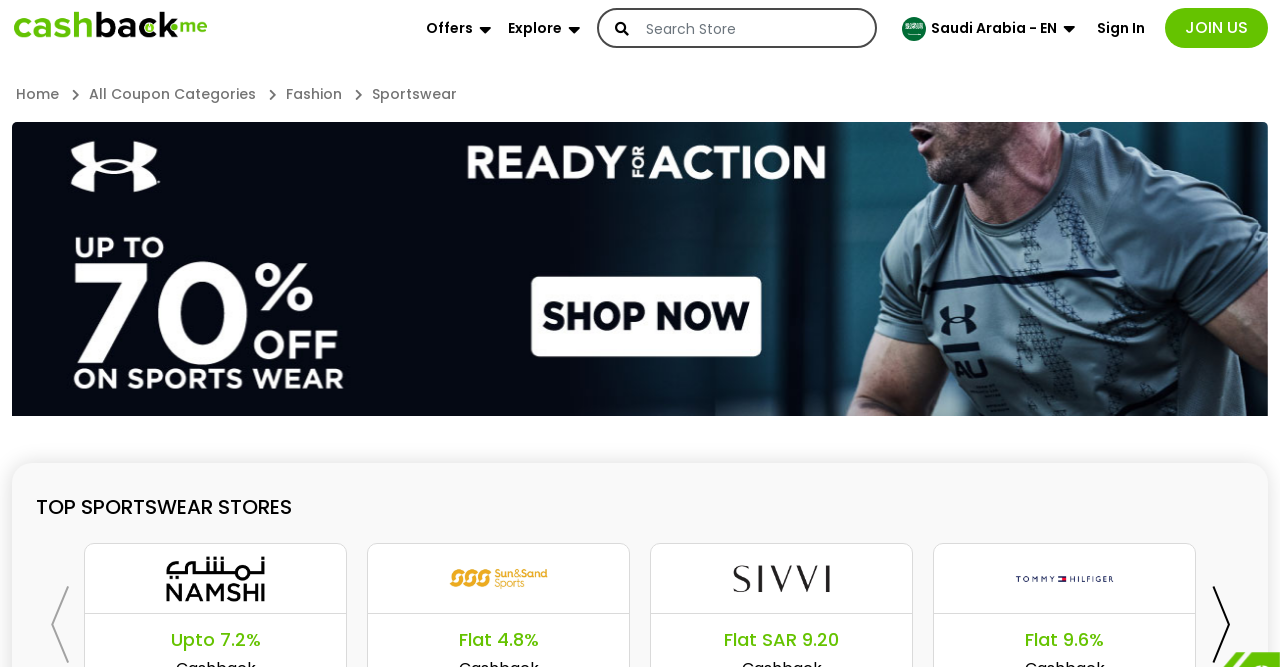Extract the bounding box coordinates for the HTML element that matches this description: "Saudi Arabia - EN". The coordinates should be four float numbers between 0 and 1, i.e., [left, top, right, bottom].

[0.705, 0.025, 0.826, 0.061]